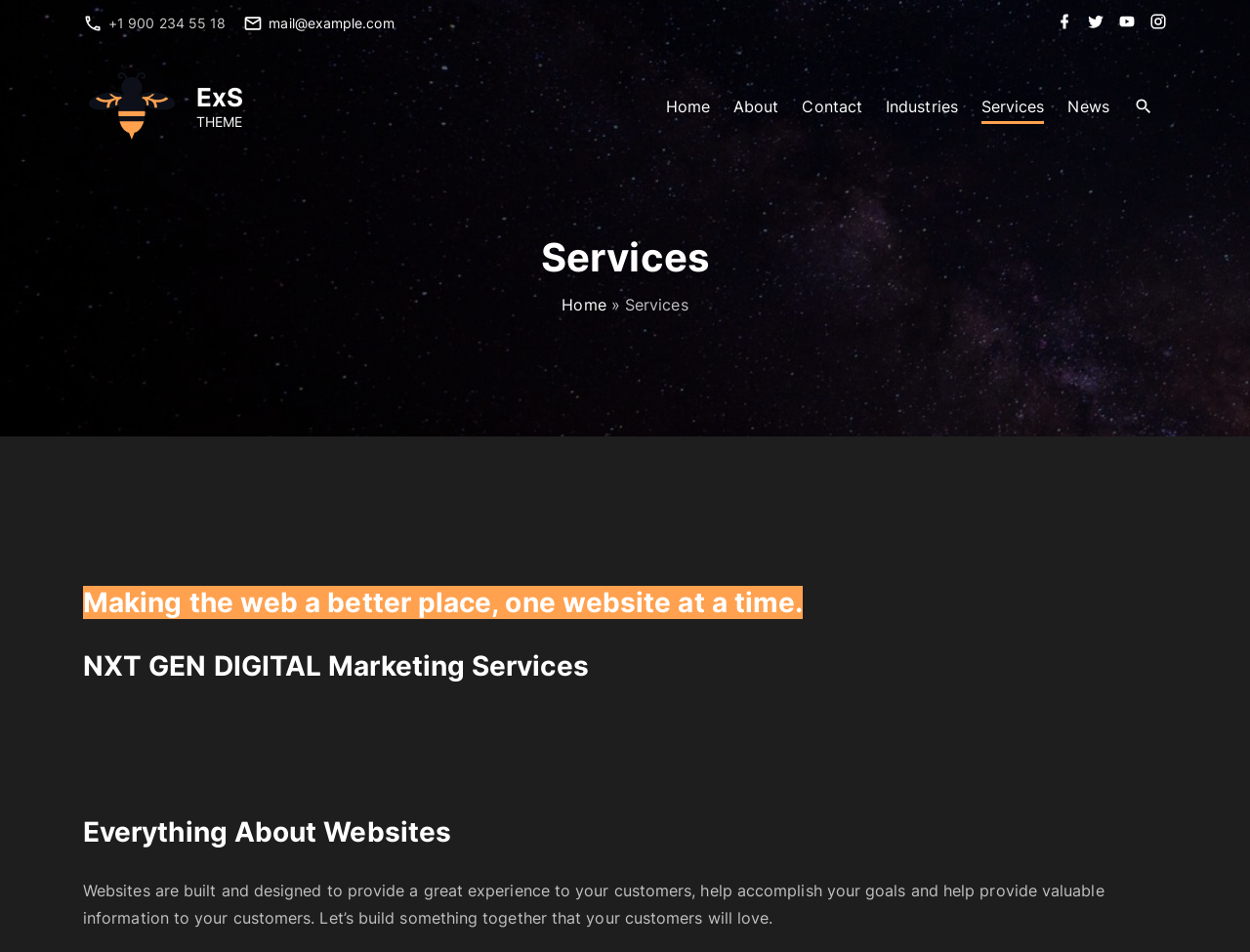Identify the bounding box of the HTML element described here: "ExS THEME". Provide the coordinates as four float numbers between 0 and 1: [left, top, right, bottom].

[0.066, 0.048, 0.207, 0.178]